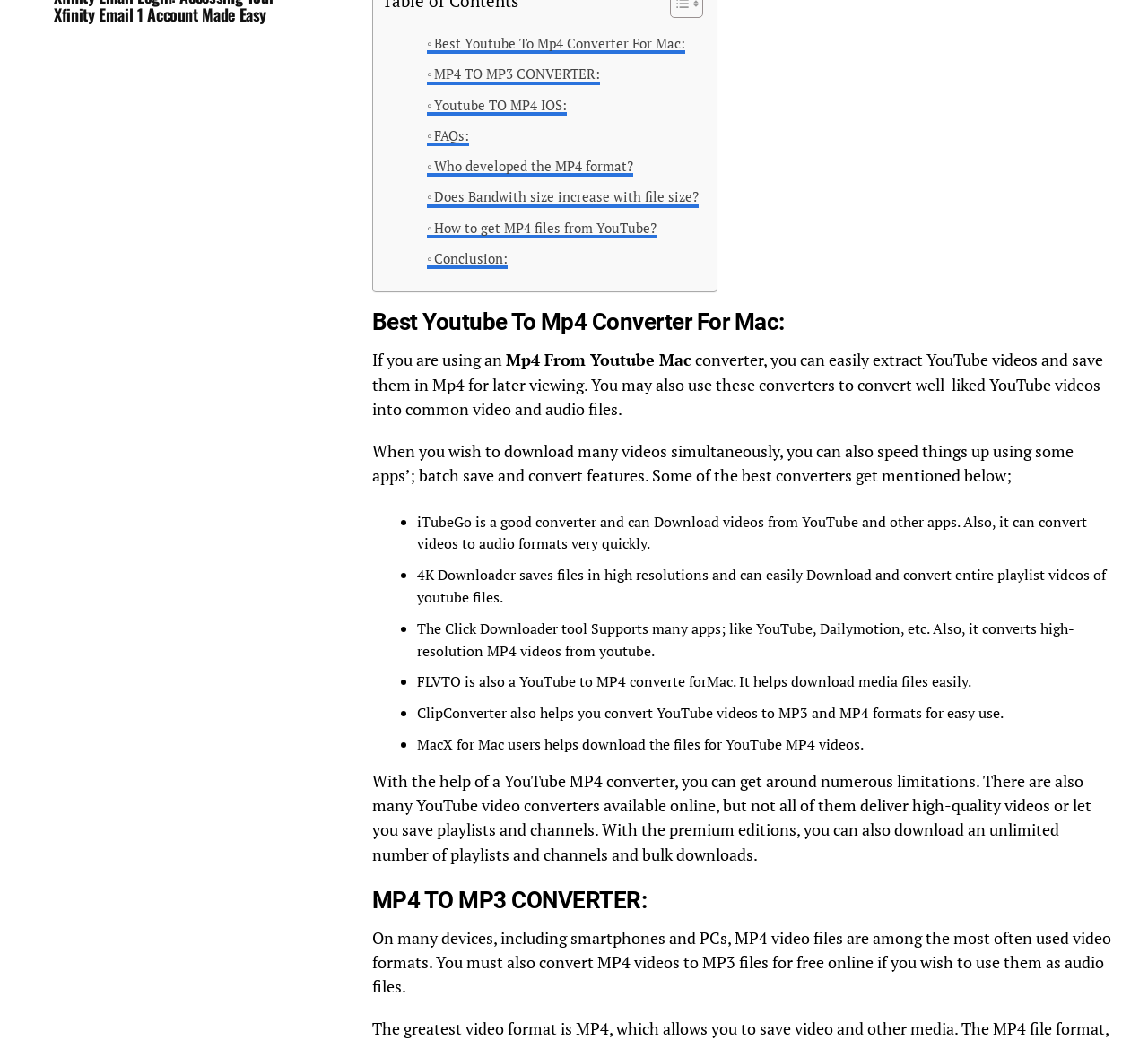Locate the bounding box for the described UI element: "MP4 TO MP3 CONVERTER:". Ensure the coordinates are four float numbers between 0 and 1, formatted as [left, top, right, bottom].

[0.372, 0.061, 0.523, 0.082]